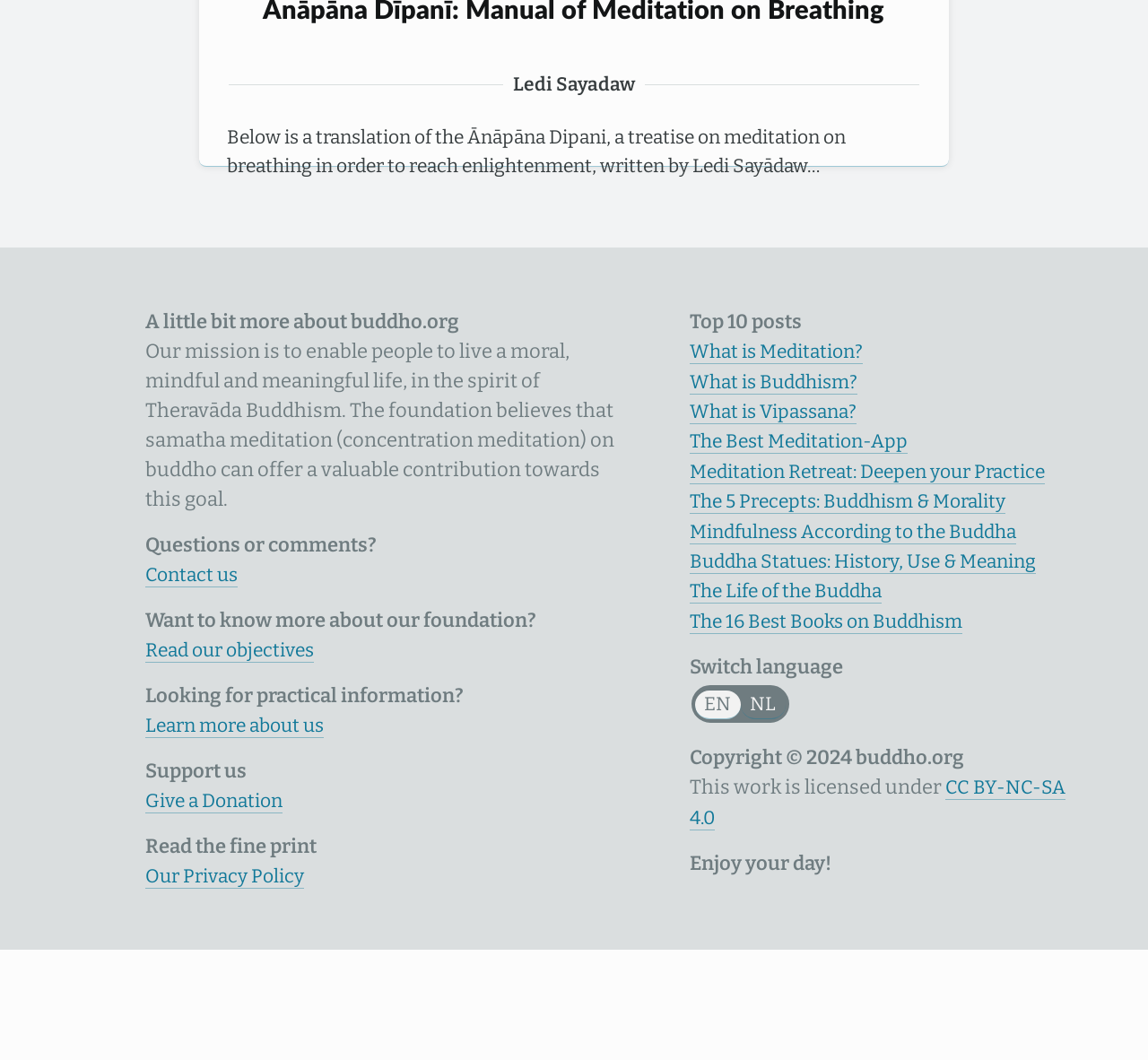Could you find the bounding box coordinates of the clickable area to complete this instruction: "Read the fine print"?

[0.126, 0.891, 0.276, 0.913]